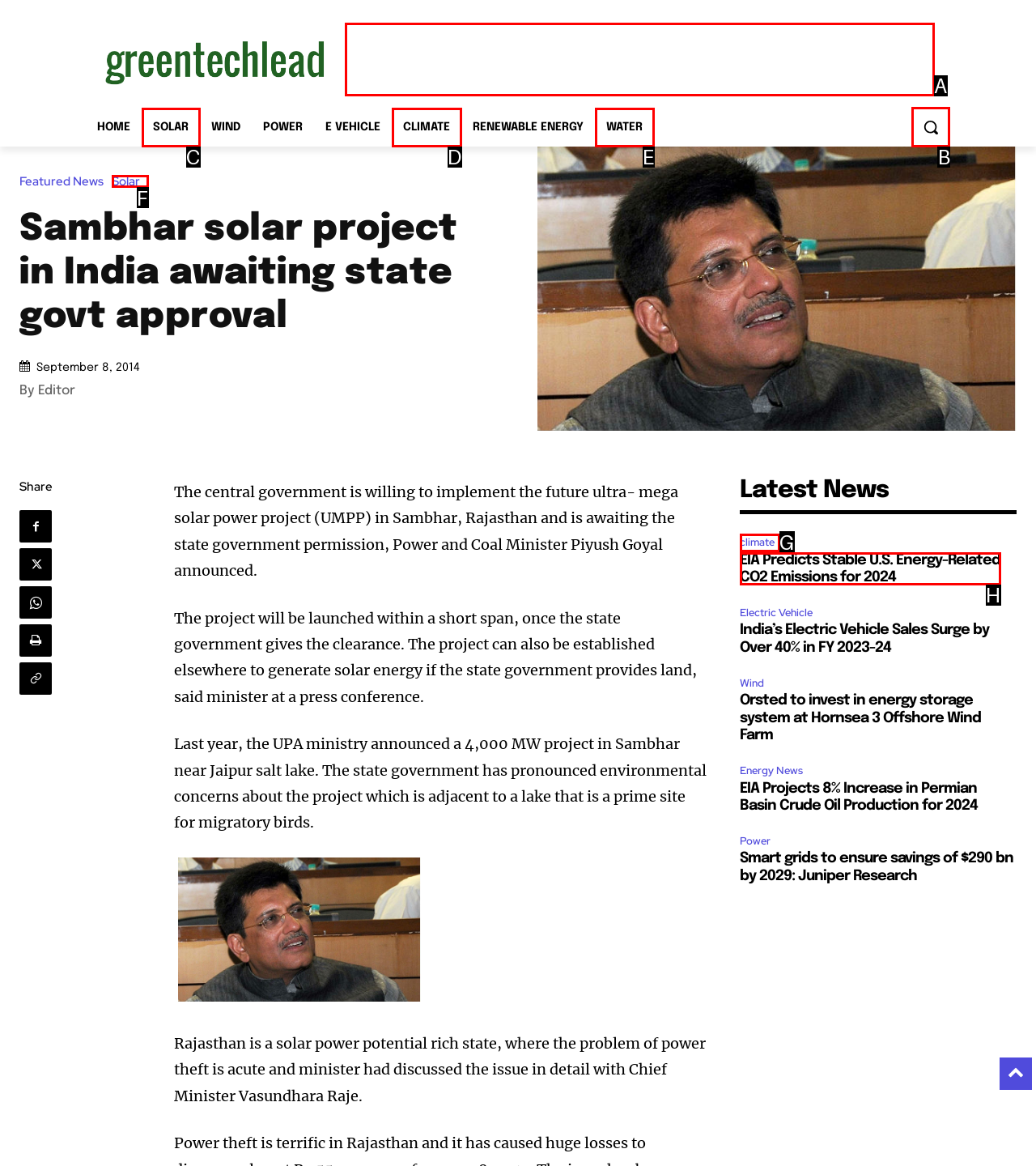To complete the task: Call us at 1-480-624-2500, select the appropriate UI element to click. Respond with the letter of the correct option from the given choices.

None